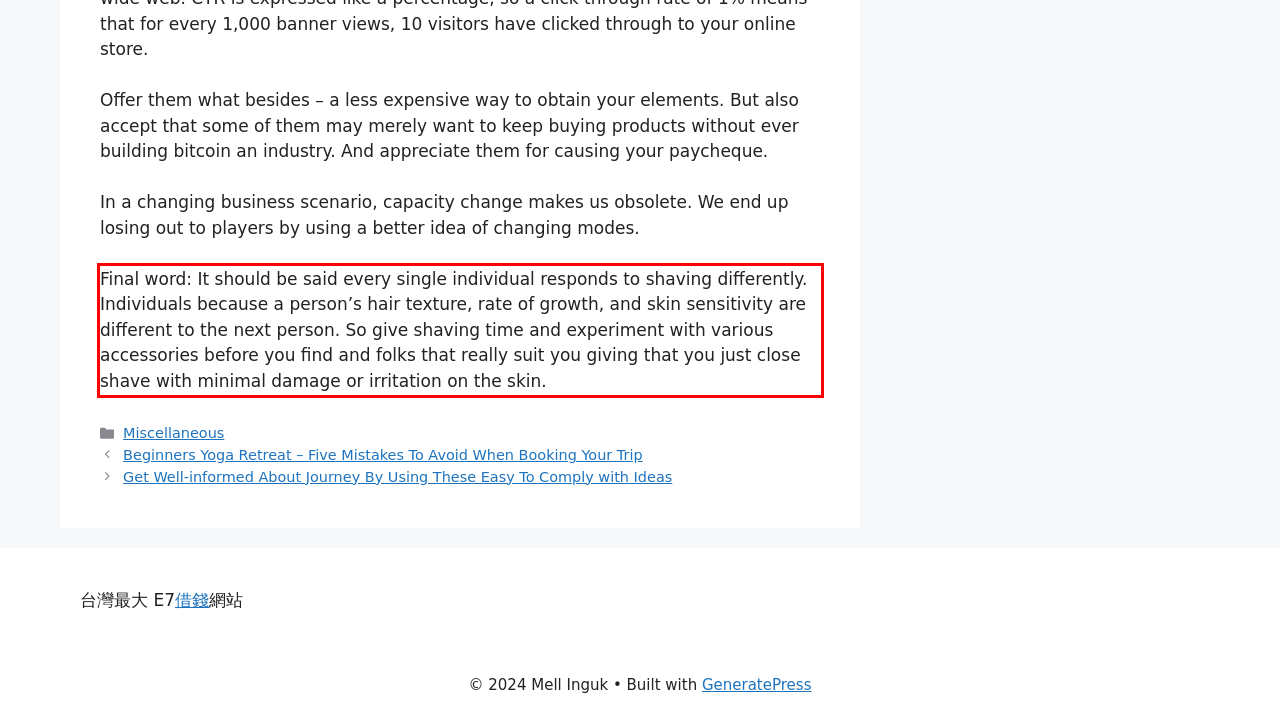Your task is to recognize and extract the text content from the UI element enclosed in the red bounding box on the webpage screenshot.

Final word: It should be said every single individual responds to shaving differently. Individuals because a person’s hair texture, rate of growth, and skin sensitivity are different to the next person. So give shaving time and experiment with various accessories before you find and folks that really suit you giving that you just close shave with minimal damage or irritation on the skin.